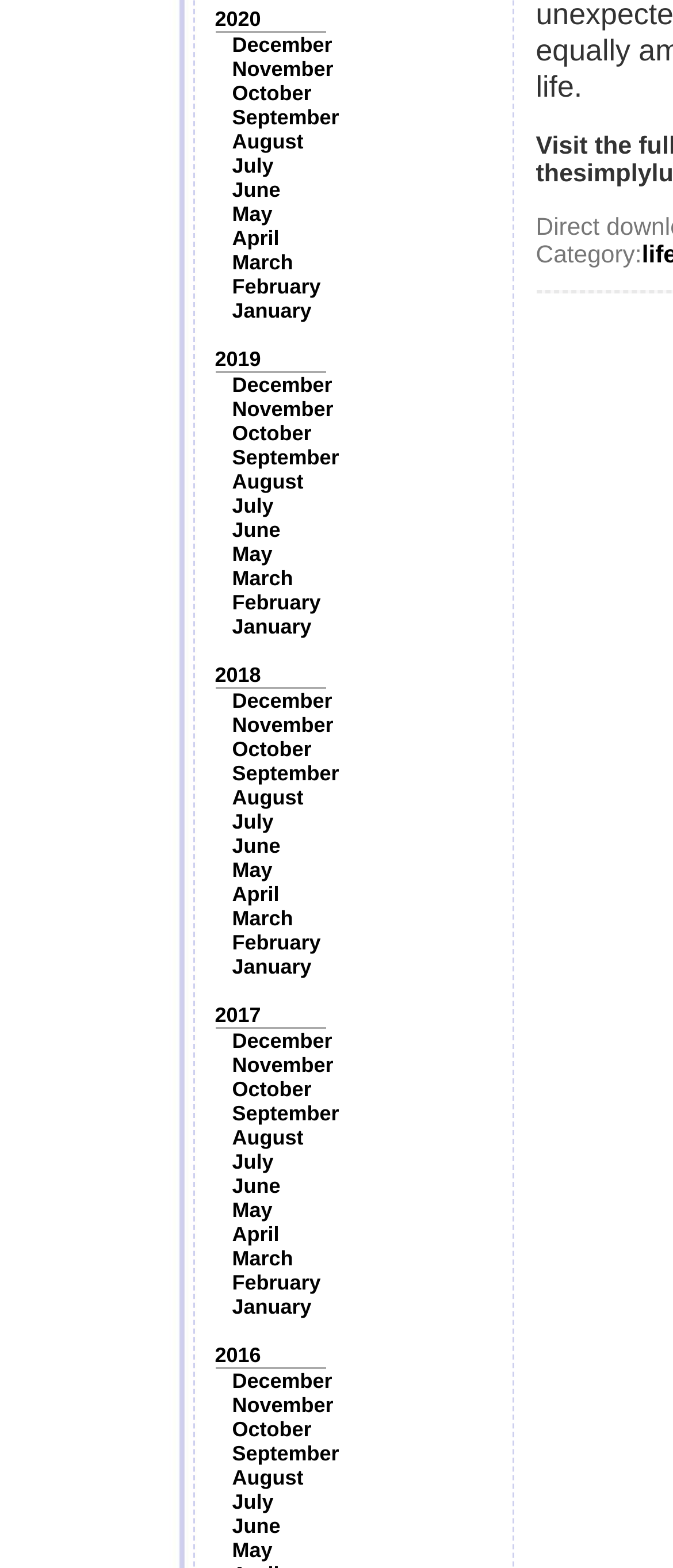Please find the bounding box coordinates of the element that needs to be clicked to perform the following instruction: "View the post by Dale Arends". The bounding box coordinates should be four float numbers between 0 and 1, represented as [left, top, right, bottom].

None